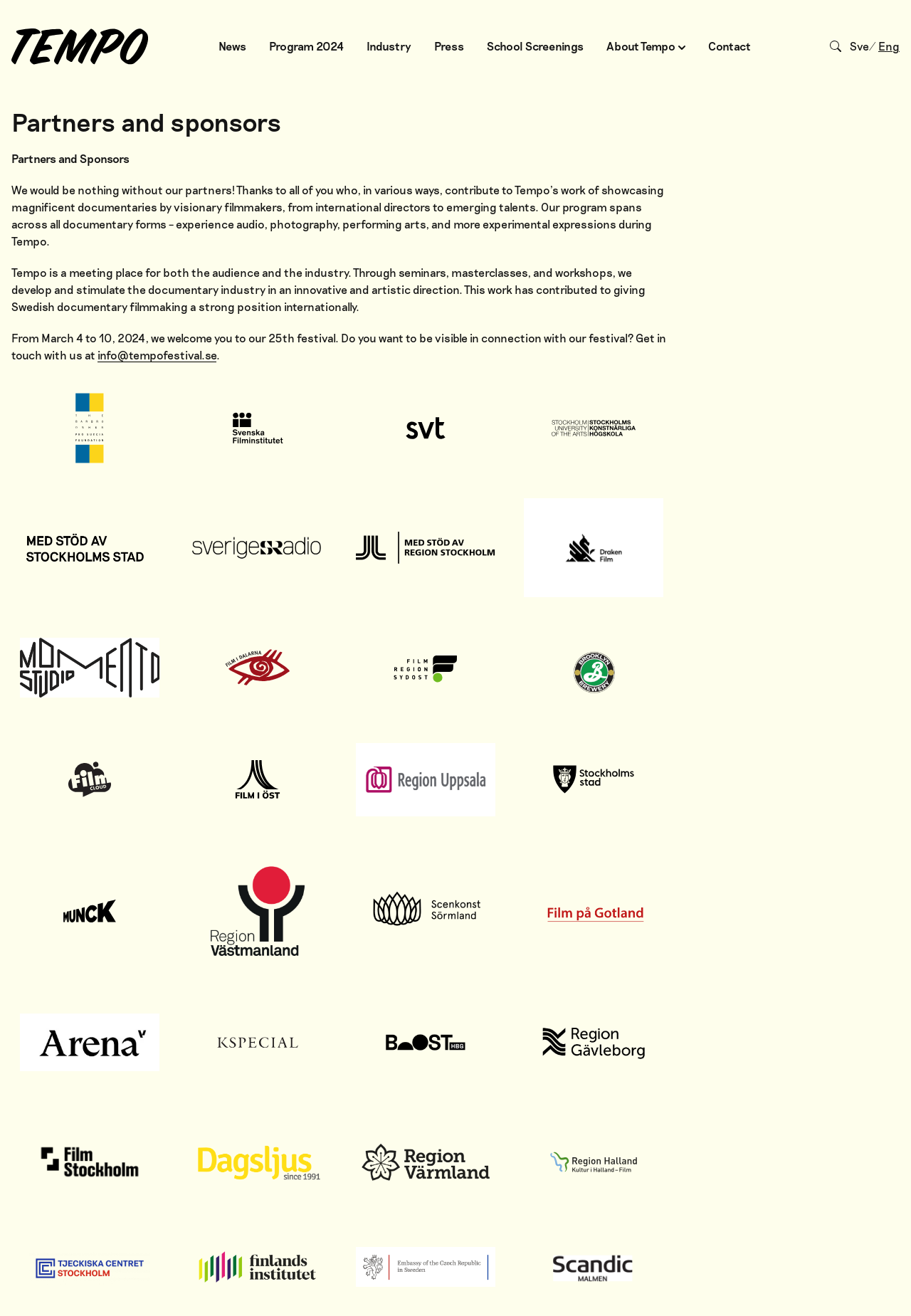How many partners are listed on the webpage?
Using the screenshot, give a one-word or short phrase answer.

30